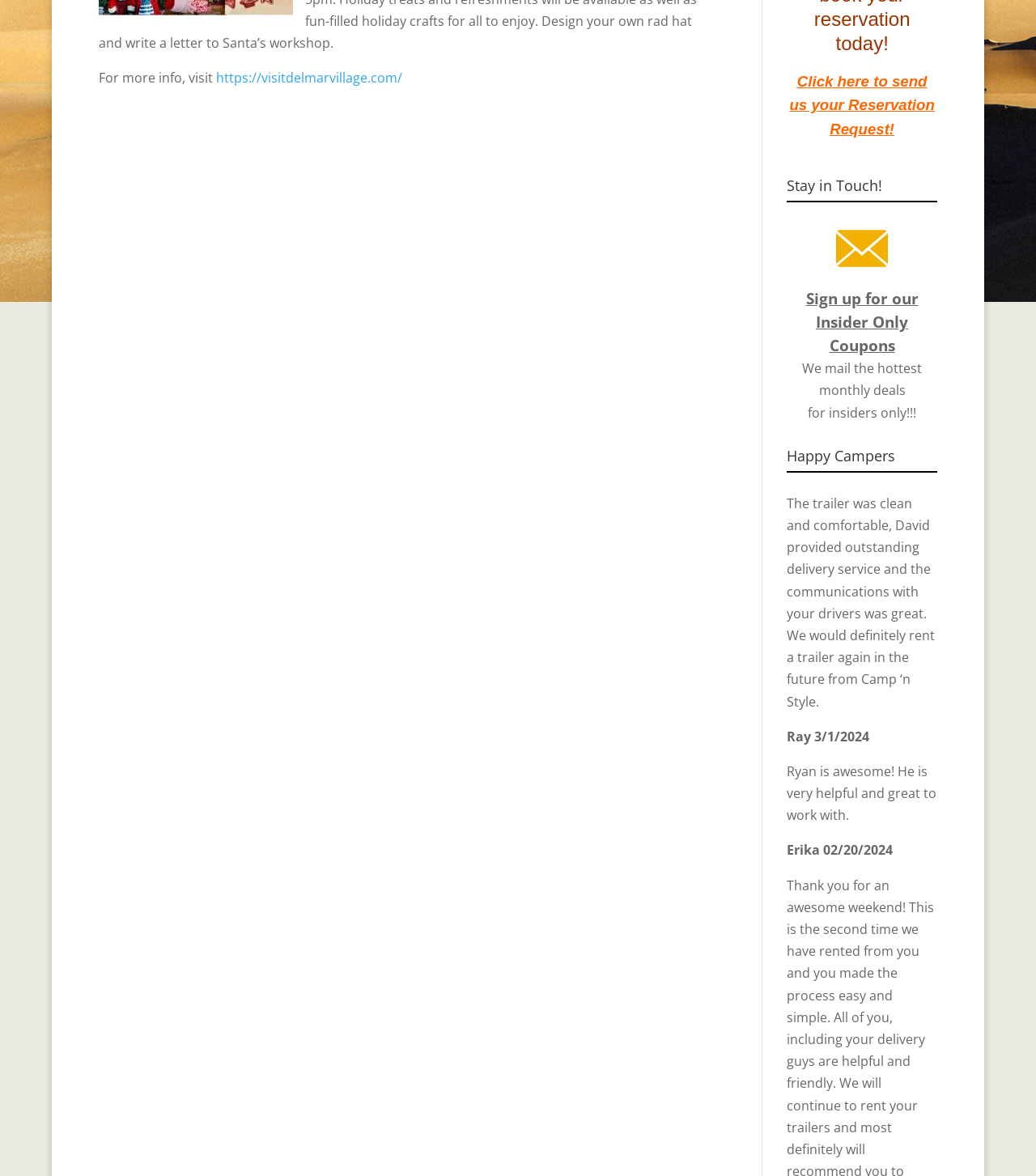Using the provided description https://visitdelmarvillage.com/, find the bounding box coordinates for the UI element. Provide the coordinates in (top-left x, top-left y, bottom-right x, bottom-right y) format, ensuring all values are between 0 and 1.

[0.208, 0.059, 0.388, 0.074]